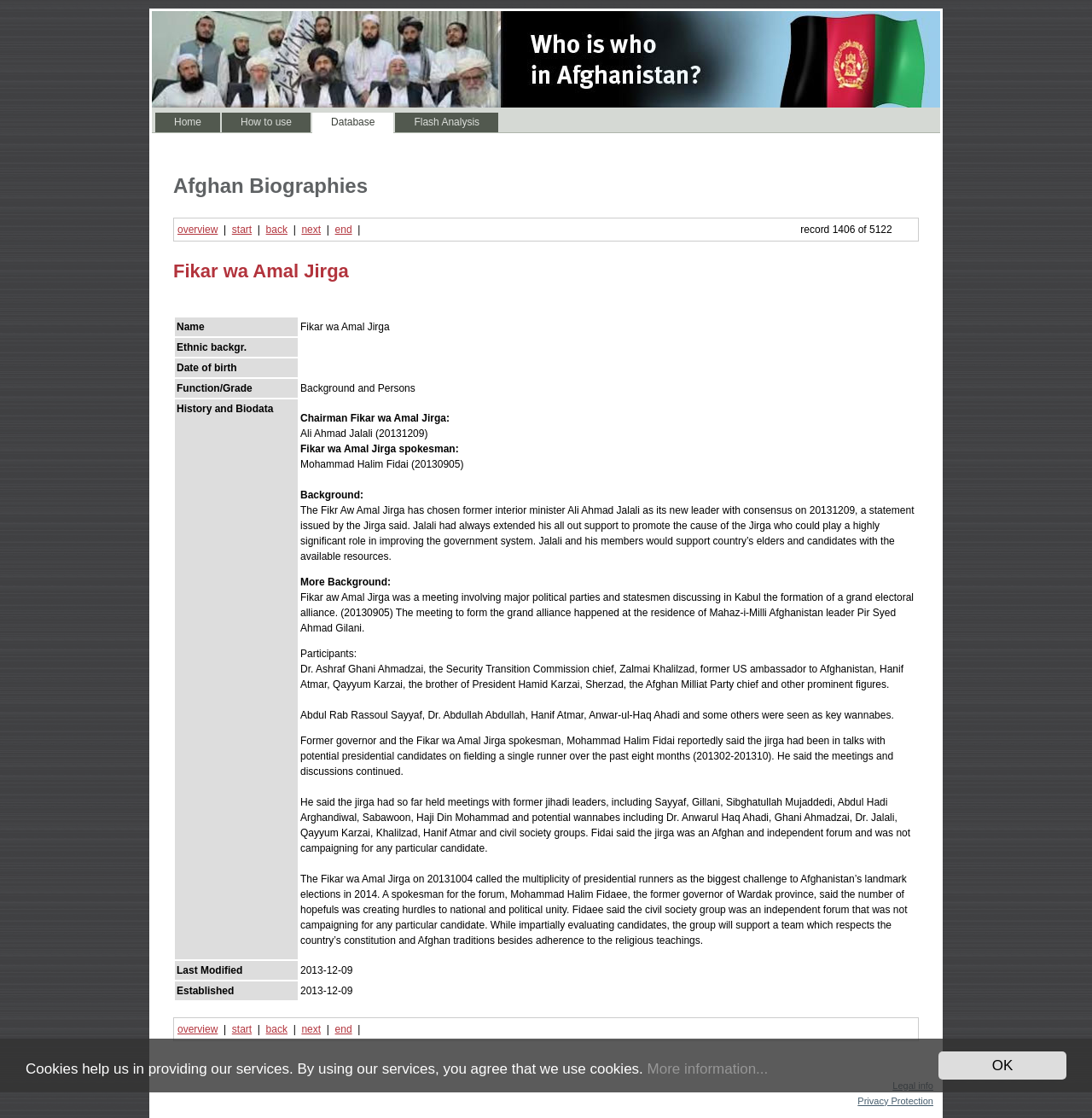Provide a thorough summary of the webpage.

This webpage is a database of biographies of important people in Afghanistan since 2001. At the top of the page, there are several links, including "Home", "How to use", "Database", and "Flash Analysis". Below these links, there is a table with a heading "Afghan Biographies" and a description "record 1406 of 5122". The table has several rows, each containing information about a person, including their name, ethnic background, date of birth, function/grade, and history/biodata.

The first row of the table has a heading "Fikar wa Amal Jirga" and provides information about Ali Ahmad Jalali, the chairman of Fikar wa Amal Jirga. The biodata section of this row is quite lengthy and provides details about Jalali's background, his role in the Jirga, and the Jirga's activities.

There are navigation links at the top and bottom of the table, allowing users to move to the previous or next page of records. At the very bottom of the page, there are links to "Legal info" and "Privacy Protection".

Additionally, there is a cookie notification at the bottom of the page, informing users that cookies are used to provide services and that by using the services, users agree to the use of cookies. There is also a link to "More information" about the use of cookies.